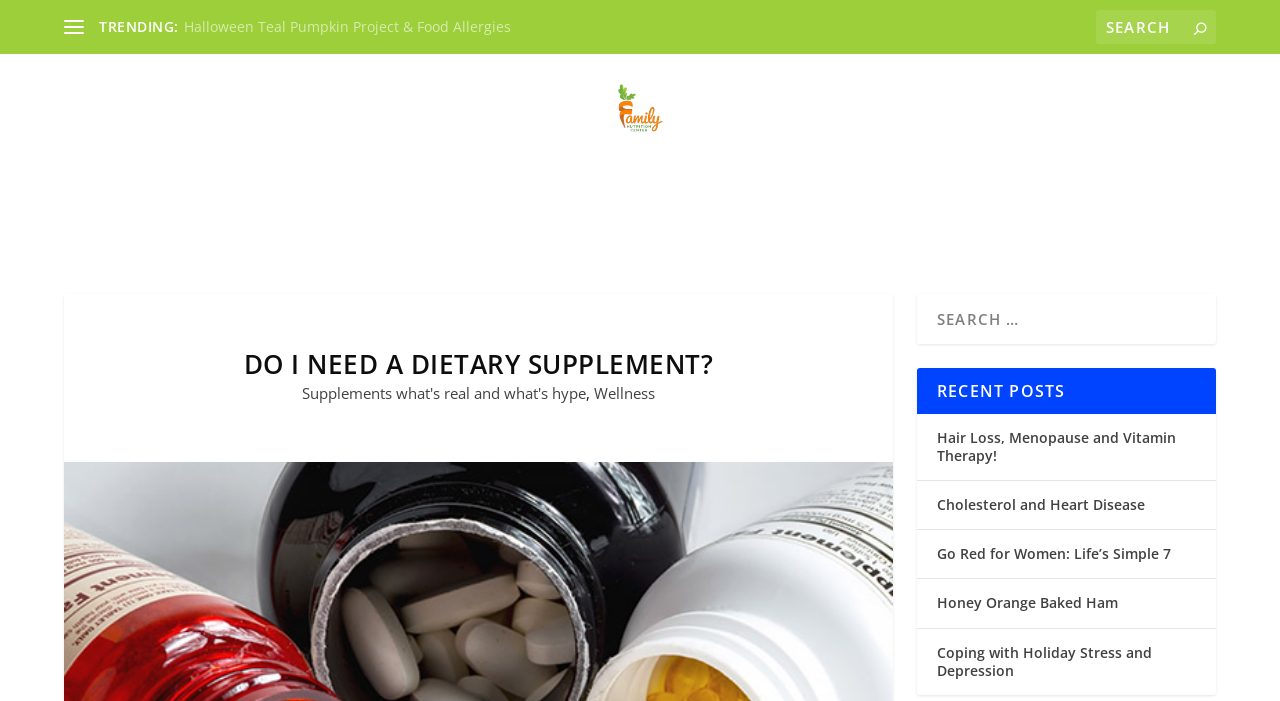Find the bounding box coordinates for the HTML element described as: "Wellness". The coordinates should consist of four float values between 0 and 1, i.e., [left, top, right, bottom].

[0.464, 0.547, 0.512, 0.576]